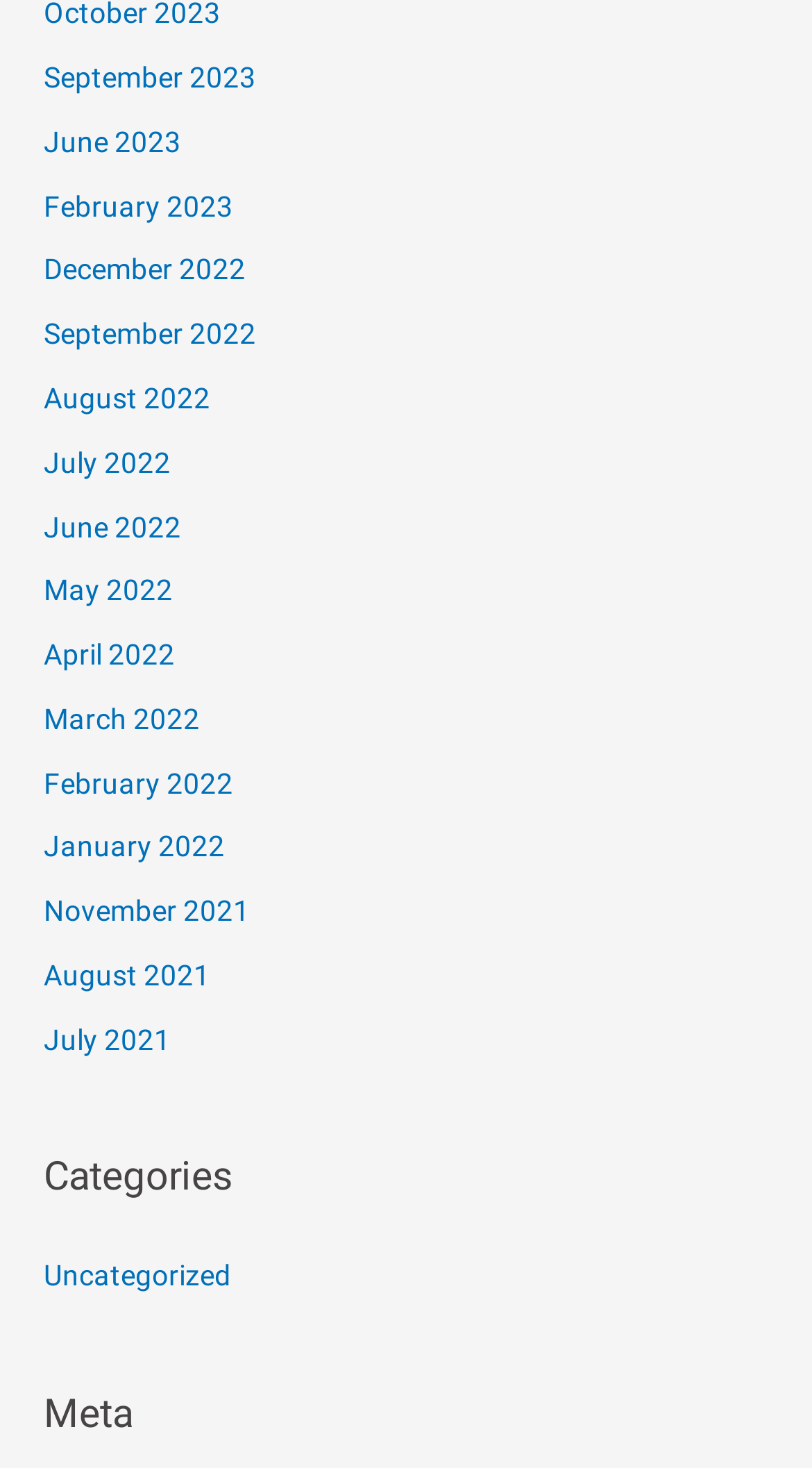Determine the bounding box for the described UI element: "November 2021".

[0.054, 0.609, 0.308, 0.632]